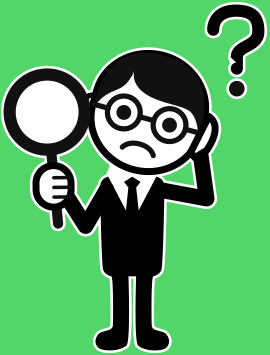Use a single word or phrase to answer the question:
What is floating above the character's head?

a question mark